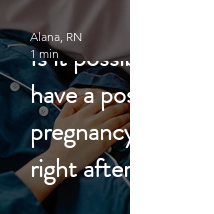Please analyze the image and provide a thorough answer to the question:
How much time has passed since the discussion started?

The image features a time indicator of '1 min' which suggests that the discussion or conversation has been ongoing for one minute, possibly indicating the start of a medical or educational discussion about pregnancy testing and health considerations.